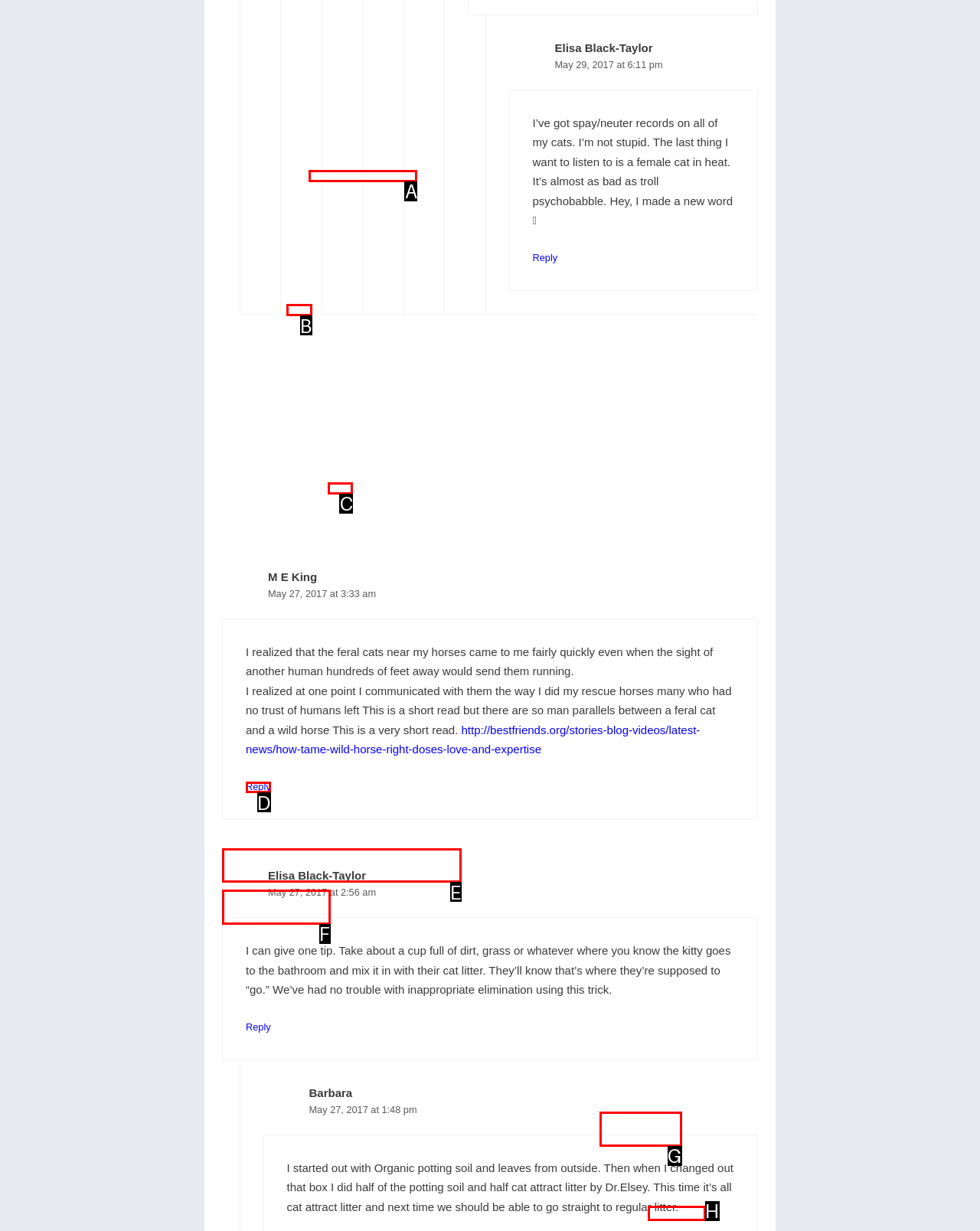Identify the HTML element that should be clicked to accomplish the task: Reply to M E King
Provide the option's letter from the given choices.

D